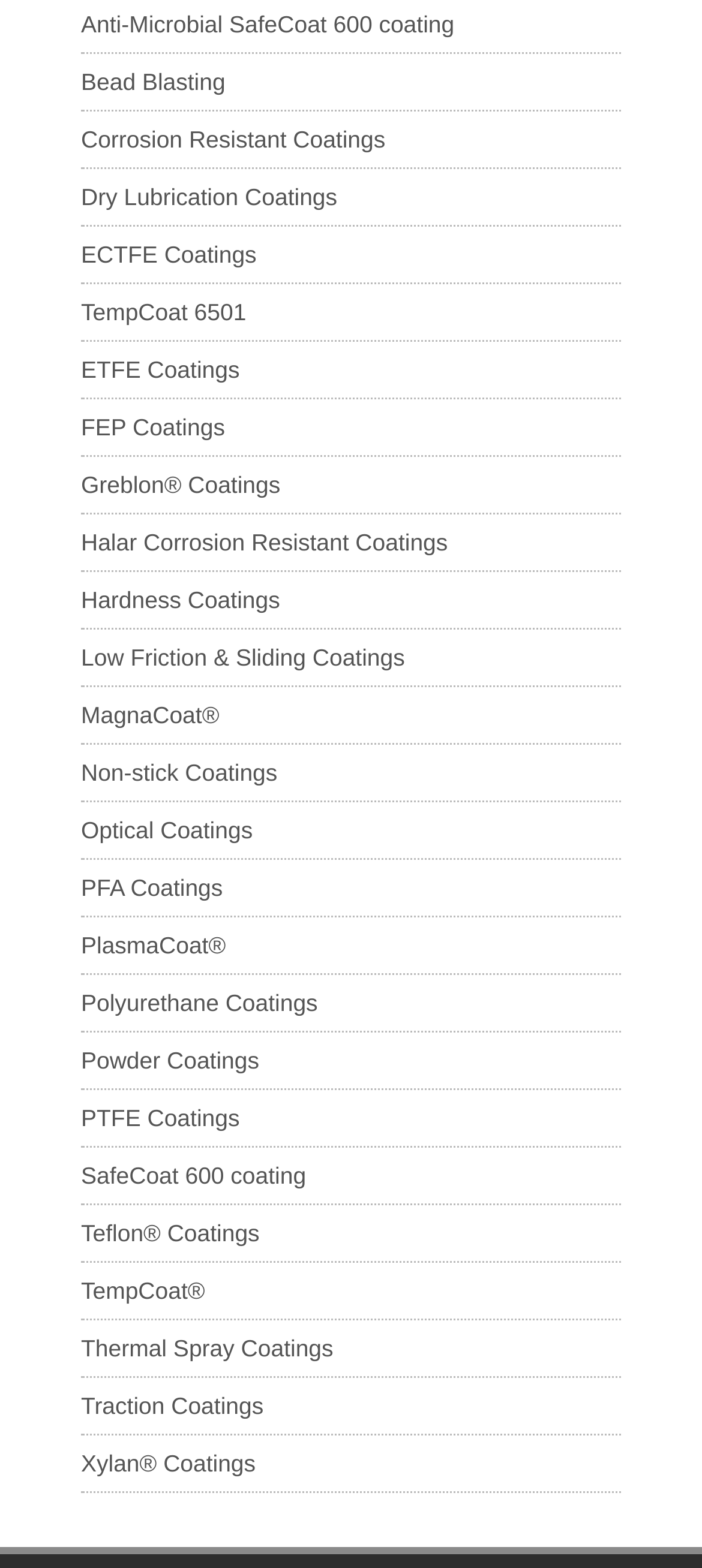What is the purpose of the SafeCoat 600 coating? Using the information from the screenshot, answer with a single word or phrase.

Anti-Microbial